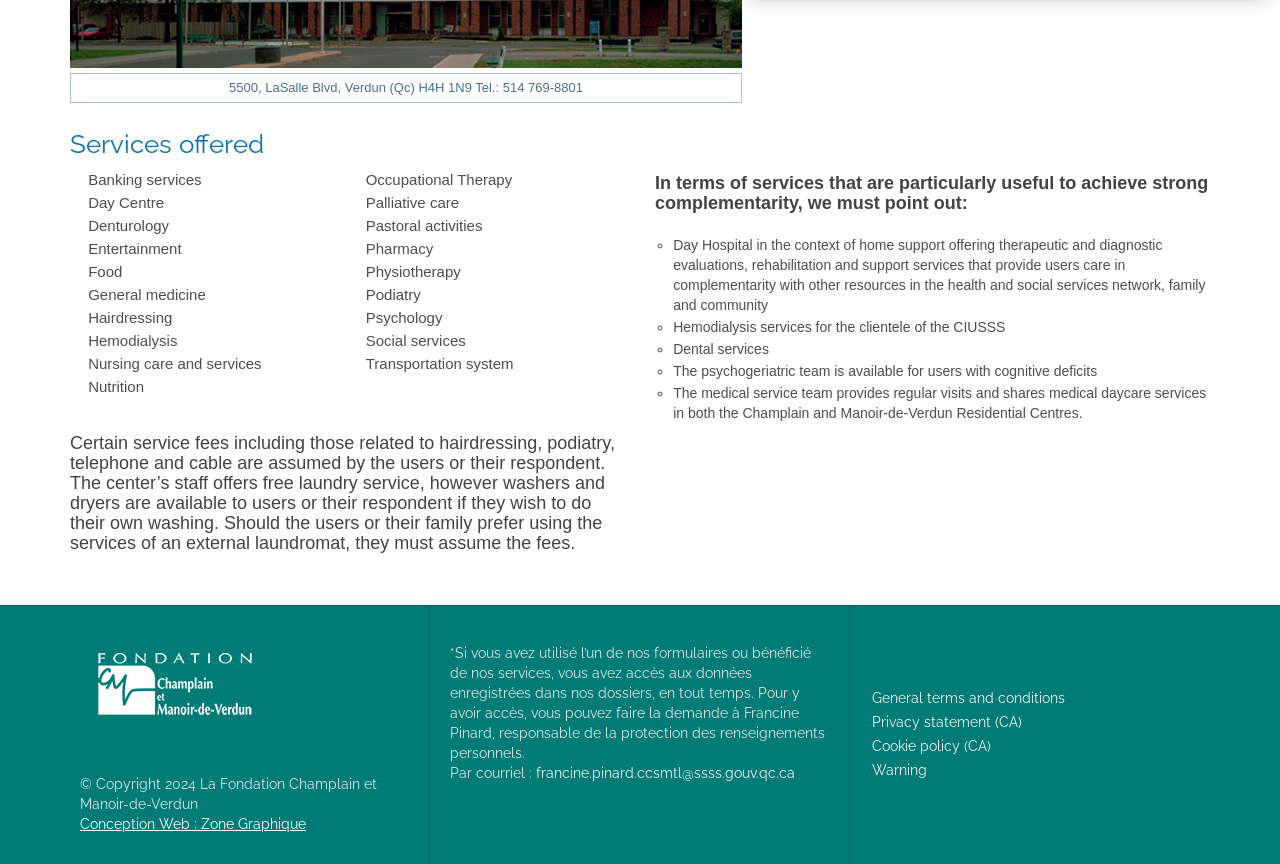Find and provide the bounding box coordinates for the UI element described with: "Conception Web : Zone Graphique".

[0.062, 0.944, 0.239, 0.963]